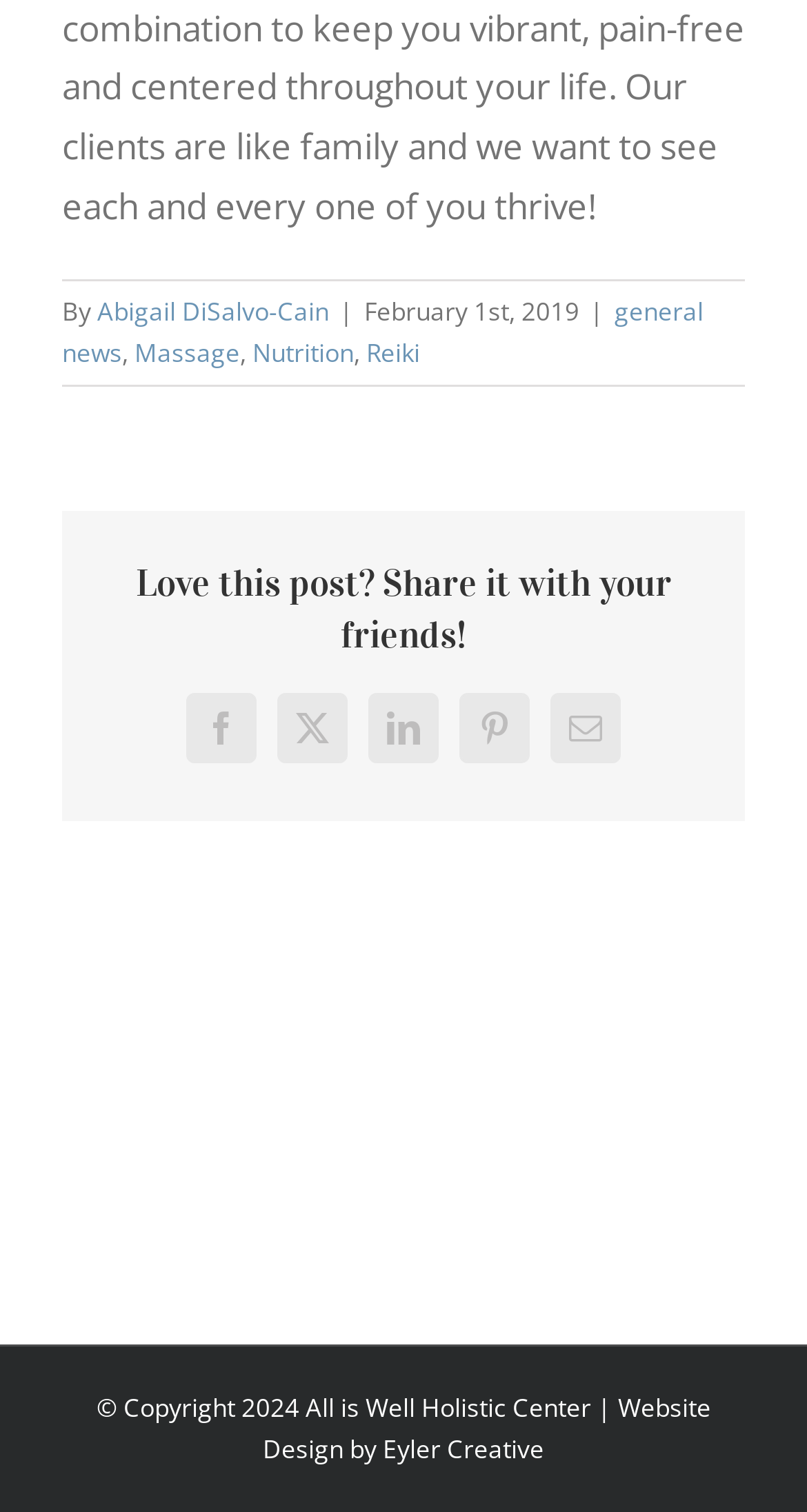Please determine the bounding box coordinates of the element to click in order to execute the following instruction: "view brochure mockups". The coordinates should be four float numbers between 0 and 1, specified as [left, top, right, bottom].

None